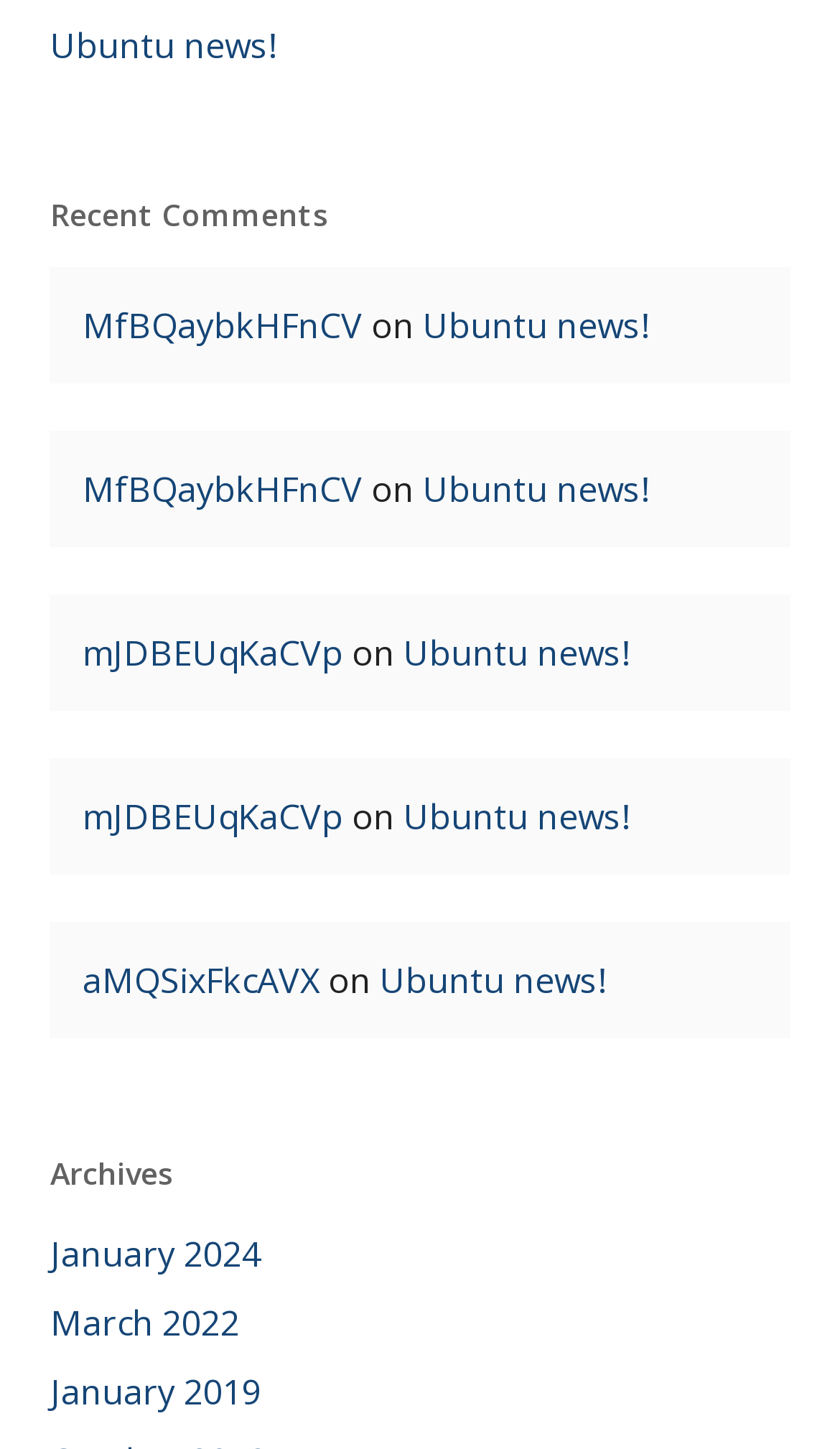Please locate the bounding box coordinates of the region I need to click to follow this instruction: "check archives".

[0.06, 0.791, 0.94, 0.829]